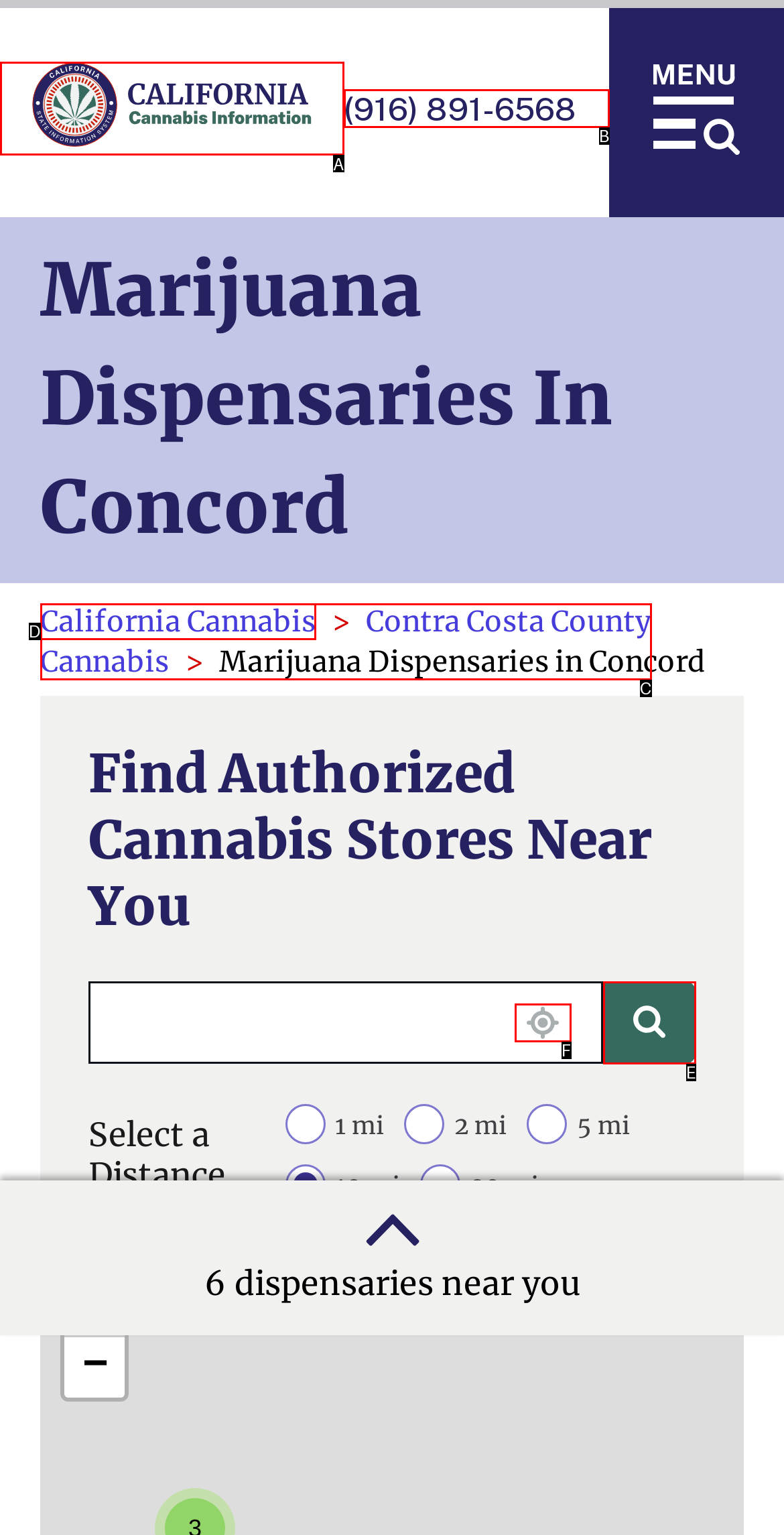Determine which option fits the following description: parent_node: (916) 891-6568
Answer with the corresponding option's letter directly.

A